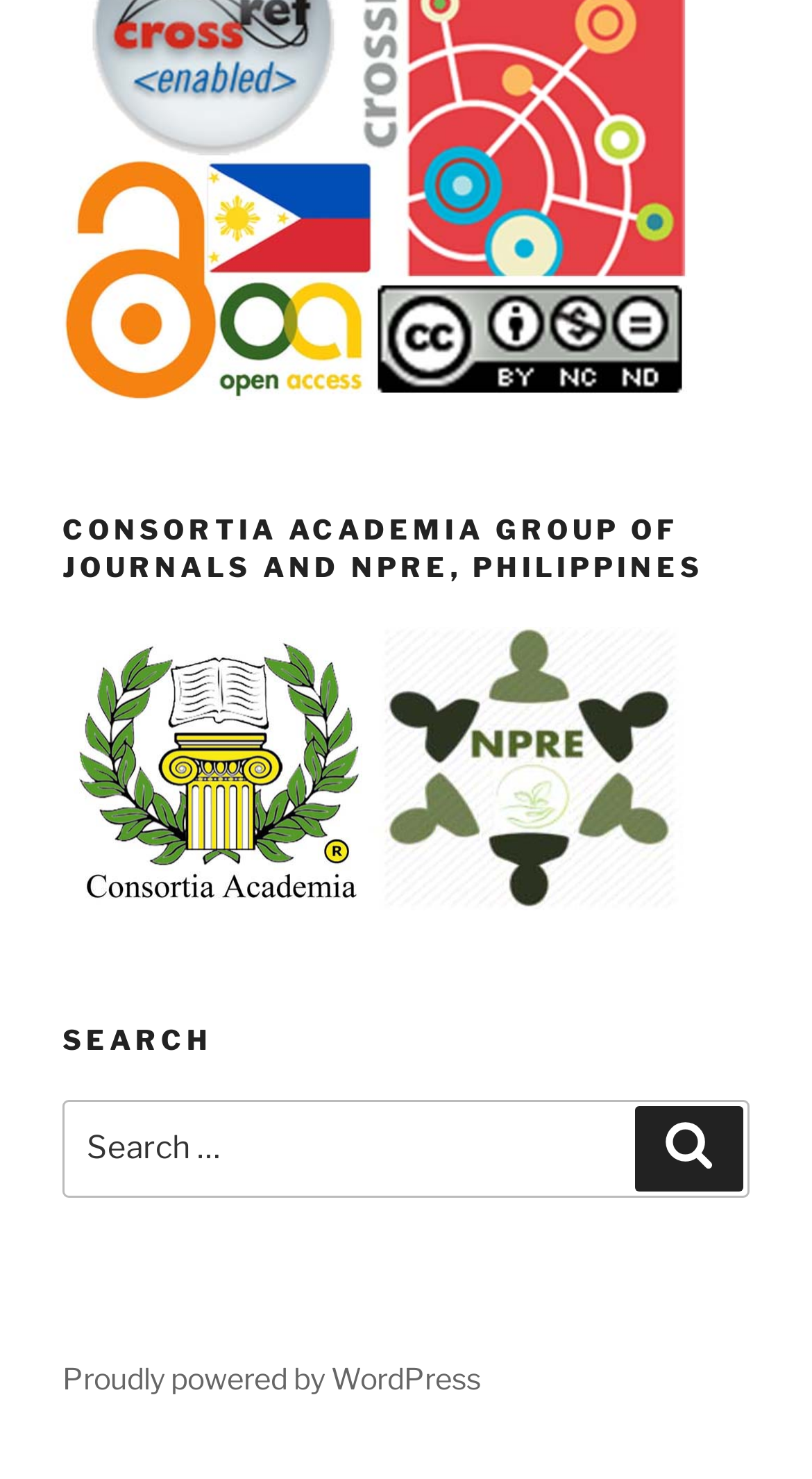What is the text above the search box?
Based on the visual, give a brief answer using one word or a short phrase.

Search for: